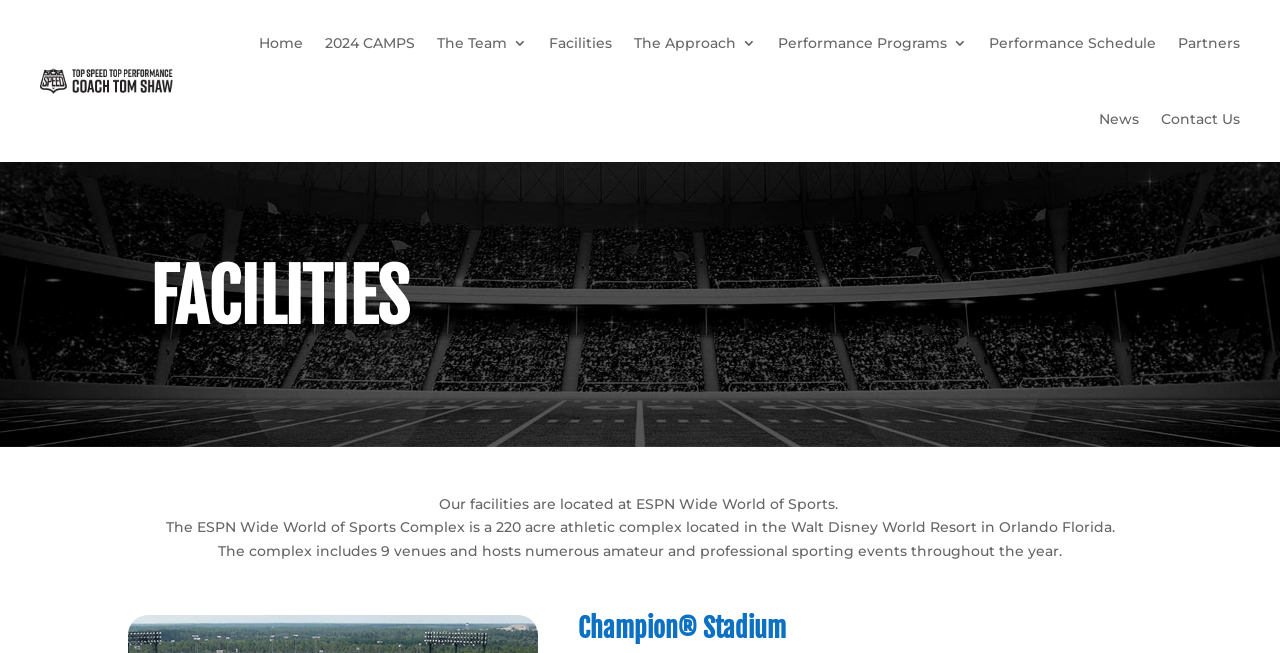What is the name of the stadium?
Provide an in-depth answer to the question, covering all aspects.

I found this answer by looking at the heading element that says 'Champion Stadium'.